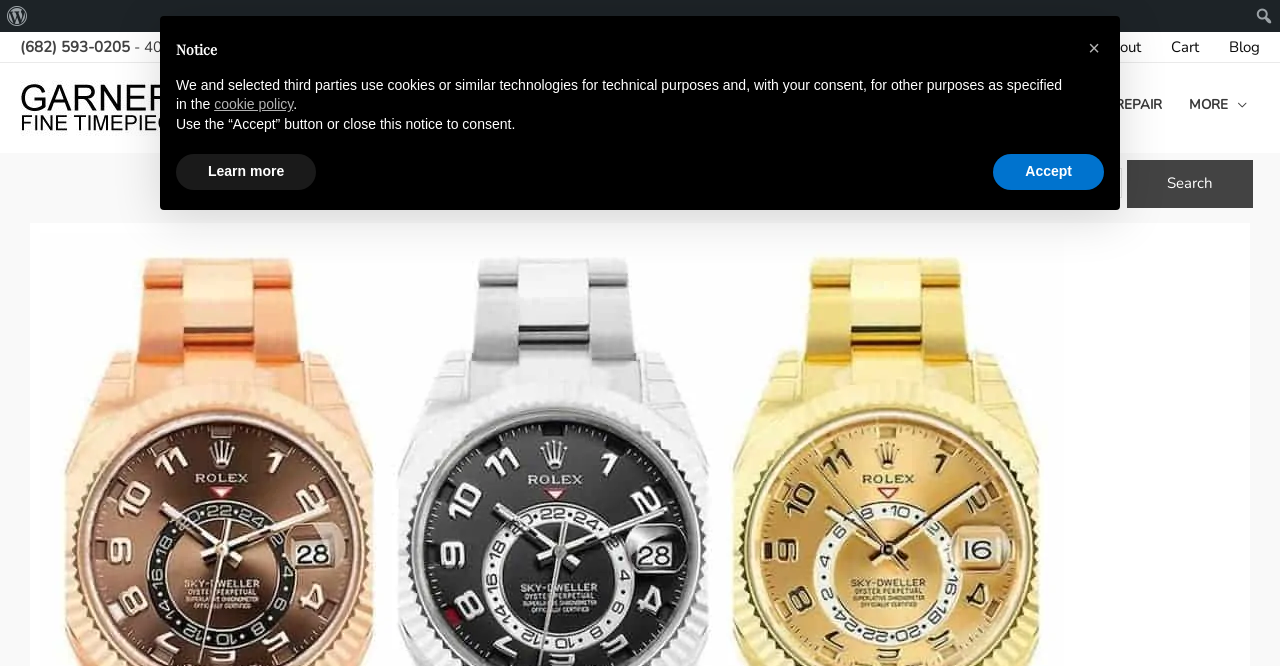What is the logo of the website?
From the image, respond with a single word or phrase.

Garner Wallace logo